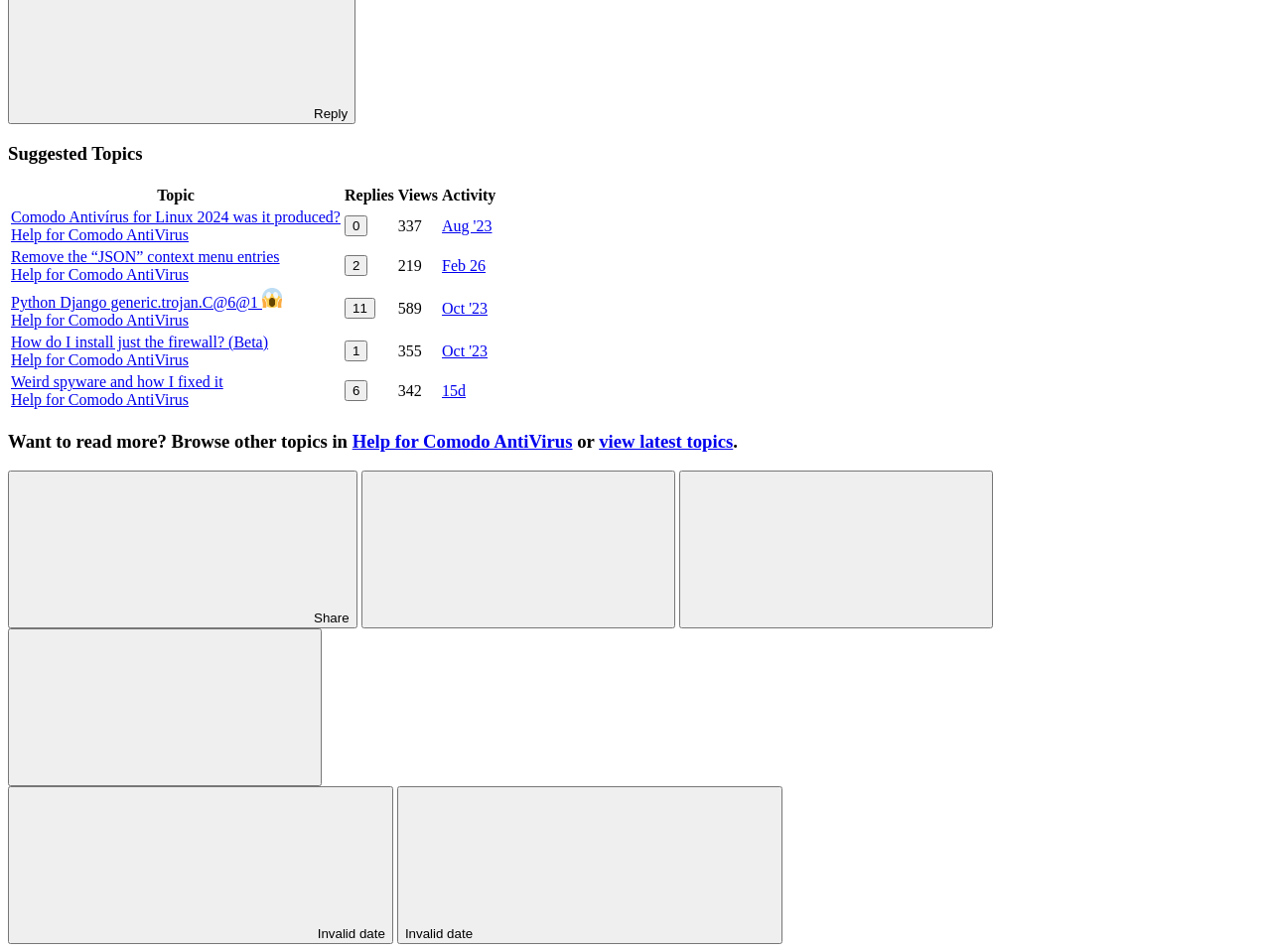Can you find the bounding box coordinates for the UI element given this description: "​ Invalid date"? Provide the coordinates as four float numbers between 0 and 1: [left, top, right, bottom].

[0.006, 0.826, 0.309, 0.992]